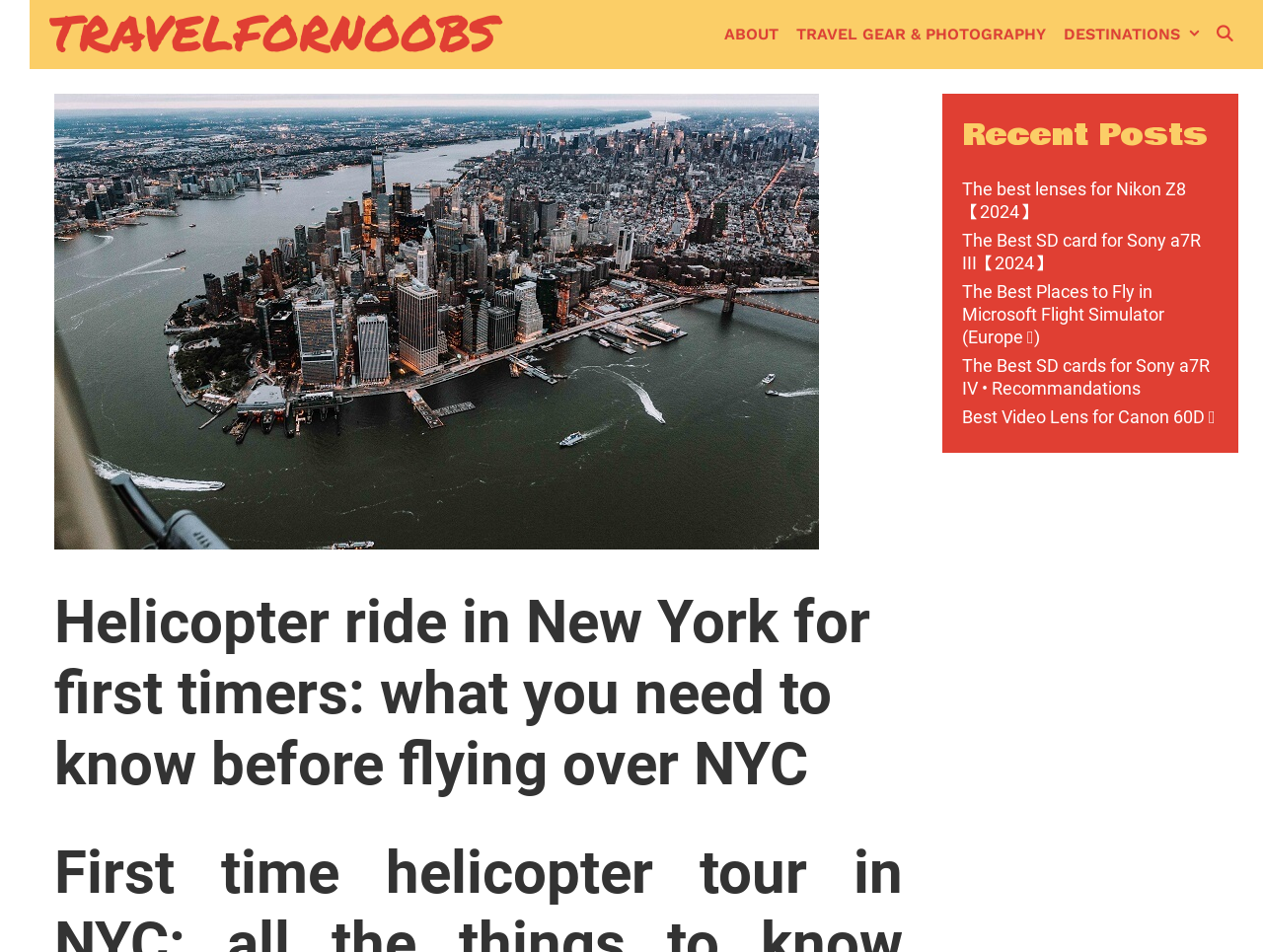Find the bounding box coordinates of the element's region that should be clicked in order to follow the given instruction: "Read the article about The best lenses for Nikon Z8". The coordinates should consist of four float numbers between 0 and 1, i.e., [left, top, right, bottom].

[0.762, 0.188, 0.939, 0.234]